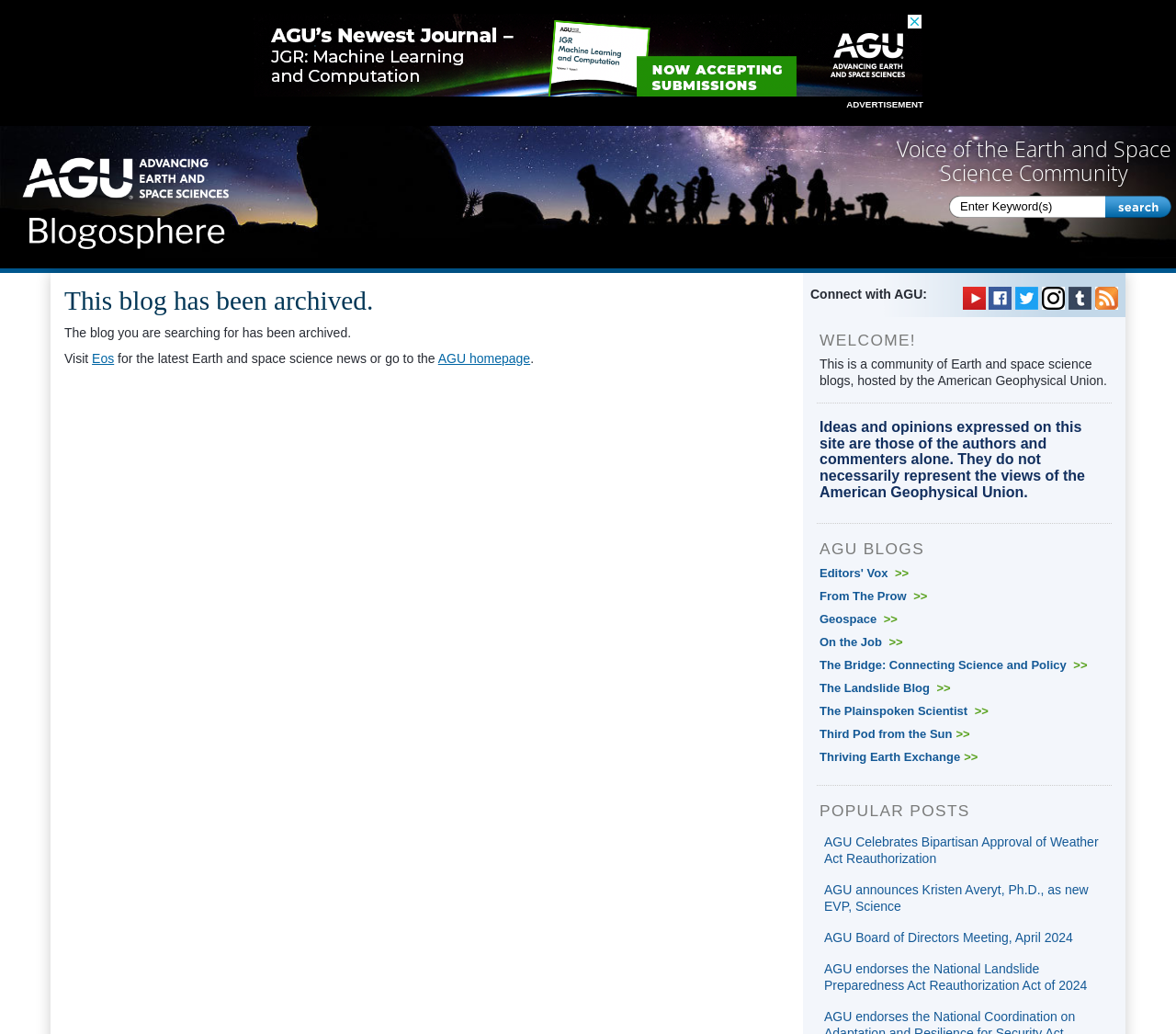Could you specify the bounding box coordinates for the clickable section to complete the following instruction: "Go to the AGU homepage"?

[0.372, 0.259, 0.451, 0.274]